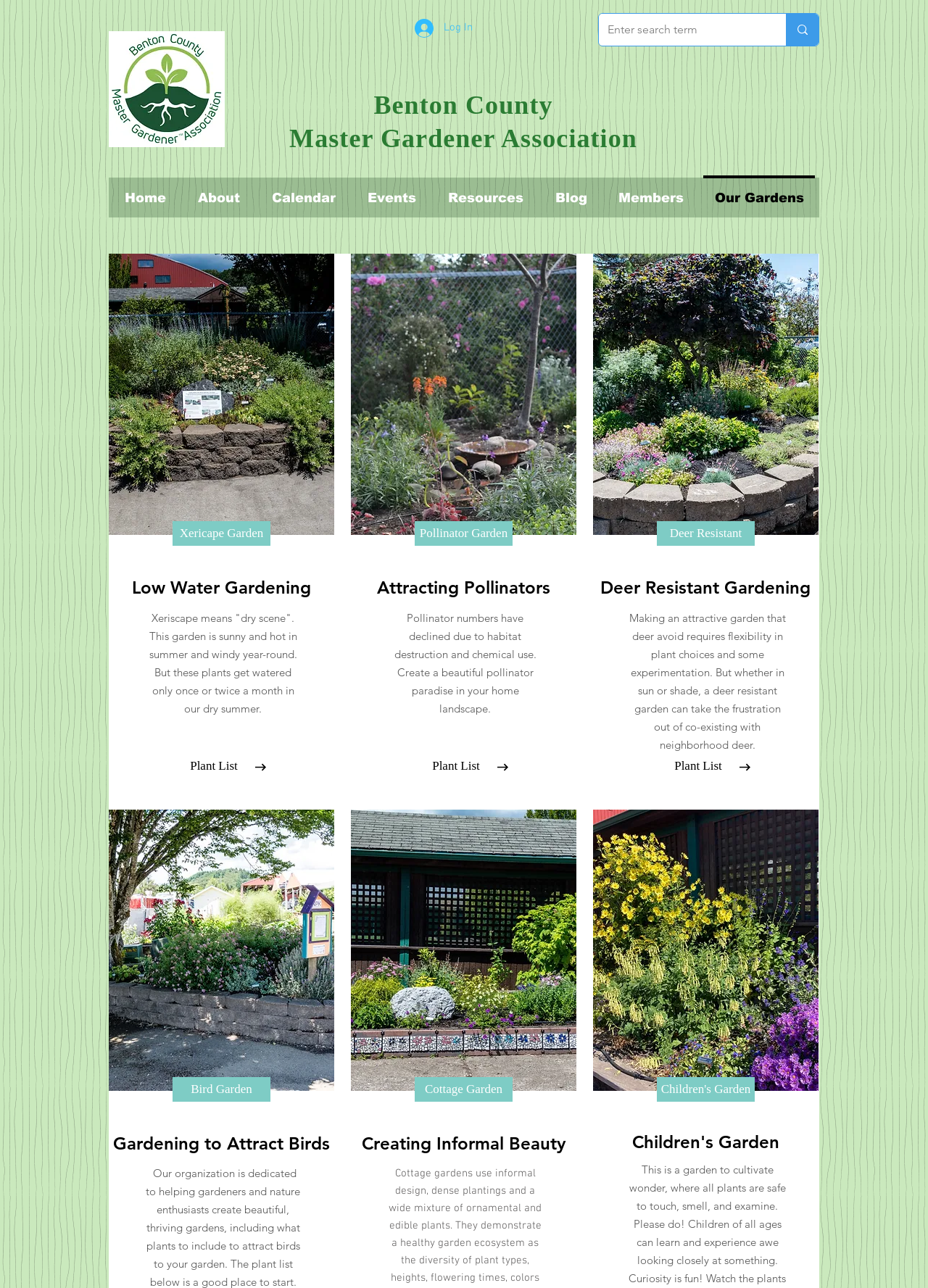Locate the bounding box coordinates of the UI element described by: "#security". Provide the coordinates as four float numbers between 0 and 1, formatted as [left, top, right, bottom].

None